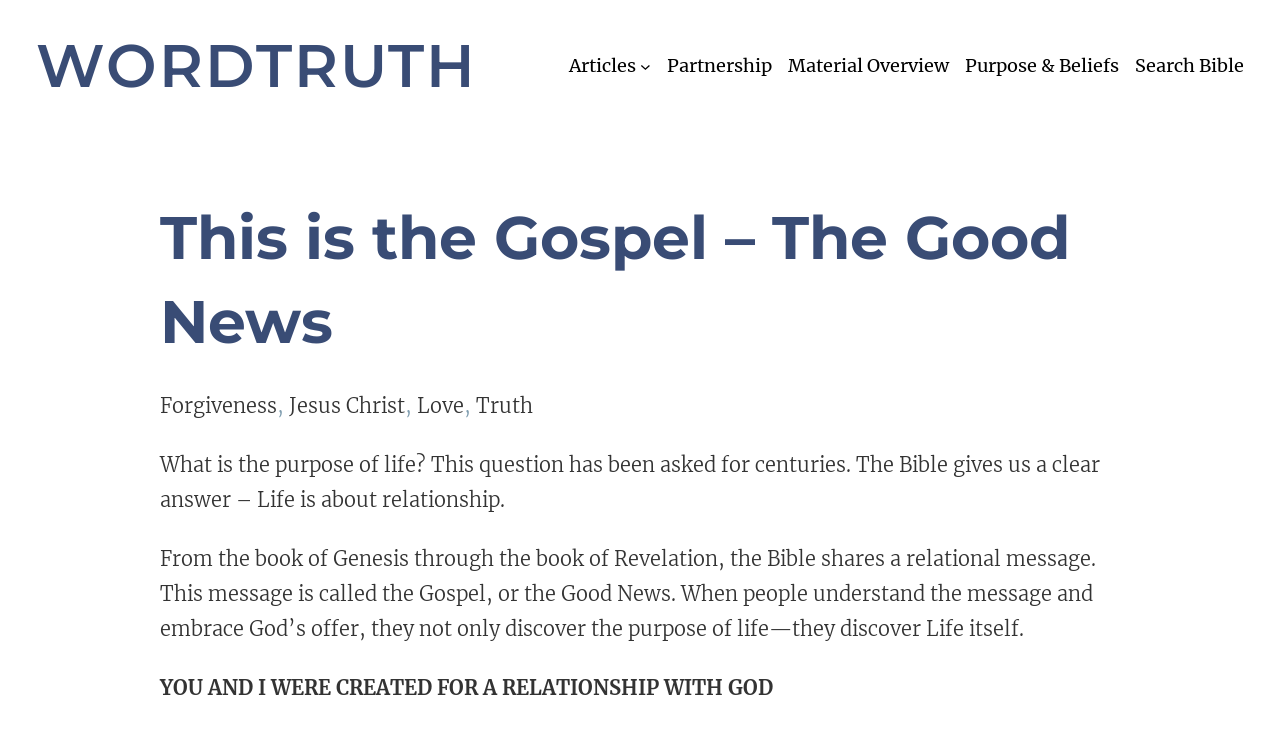Determine the bounding box coordinates for the element that should be clicked to follow this instruction: "Learn about Partnership". The coordinates should be given as four float numbers between 0 and 1, in the format [left, top, right, bottom].

[0.521, 0.068, 0.603, 0.111]